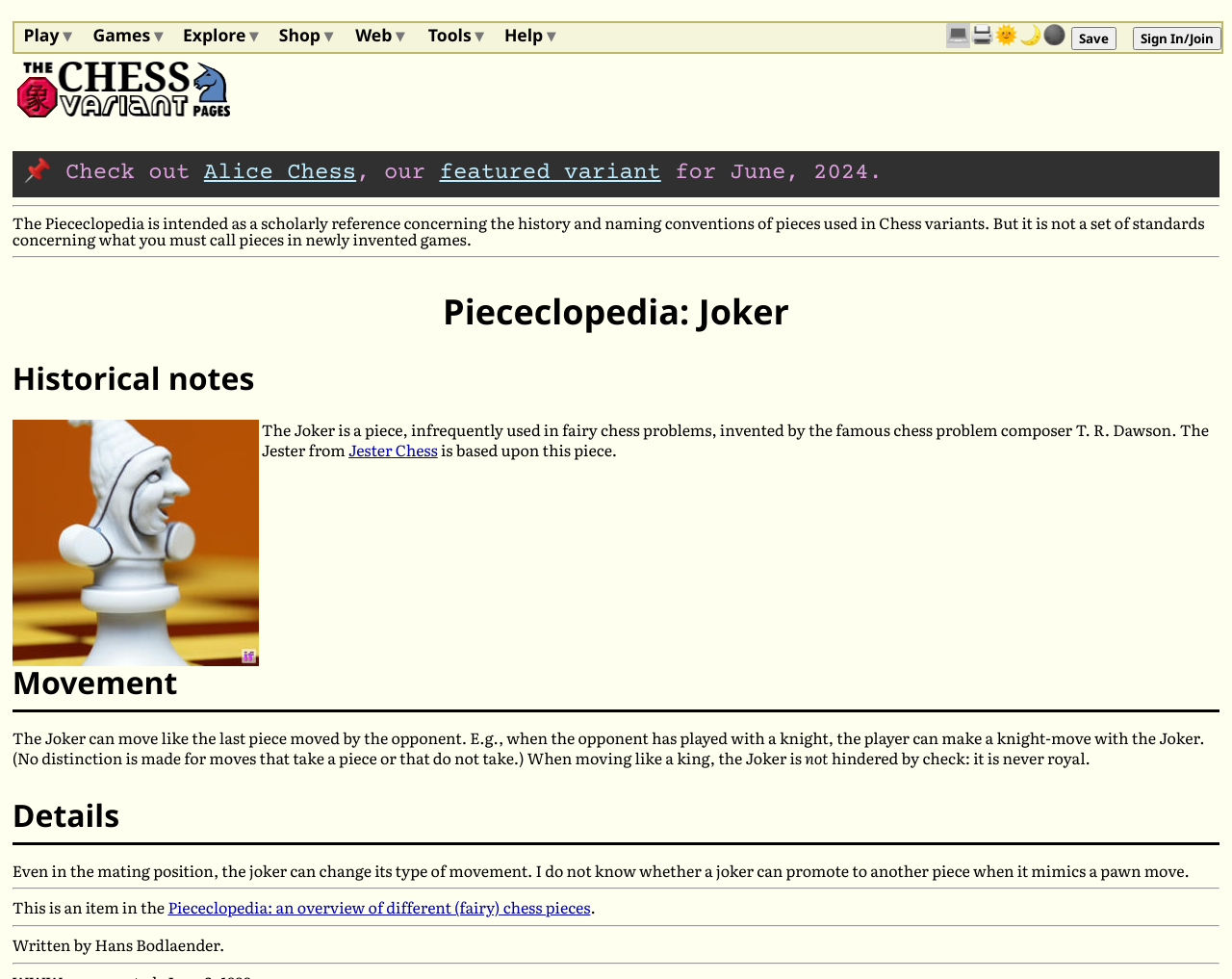What is the name of the chess variant mentioned in the webpage?
Please give a detailed and elaborate explanation in response to the question.

The webpage mentions that the Jester from Jester Chess is based upon the Joker piece. This implies that Jester Chess is a chess variant that uses a piece similar to the Joker.